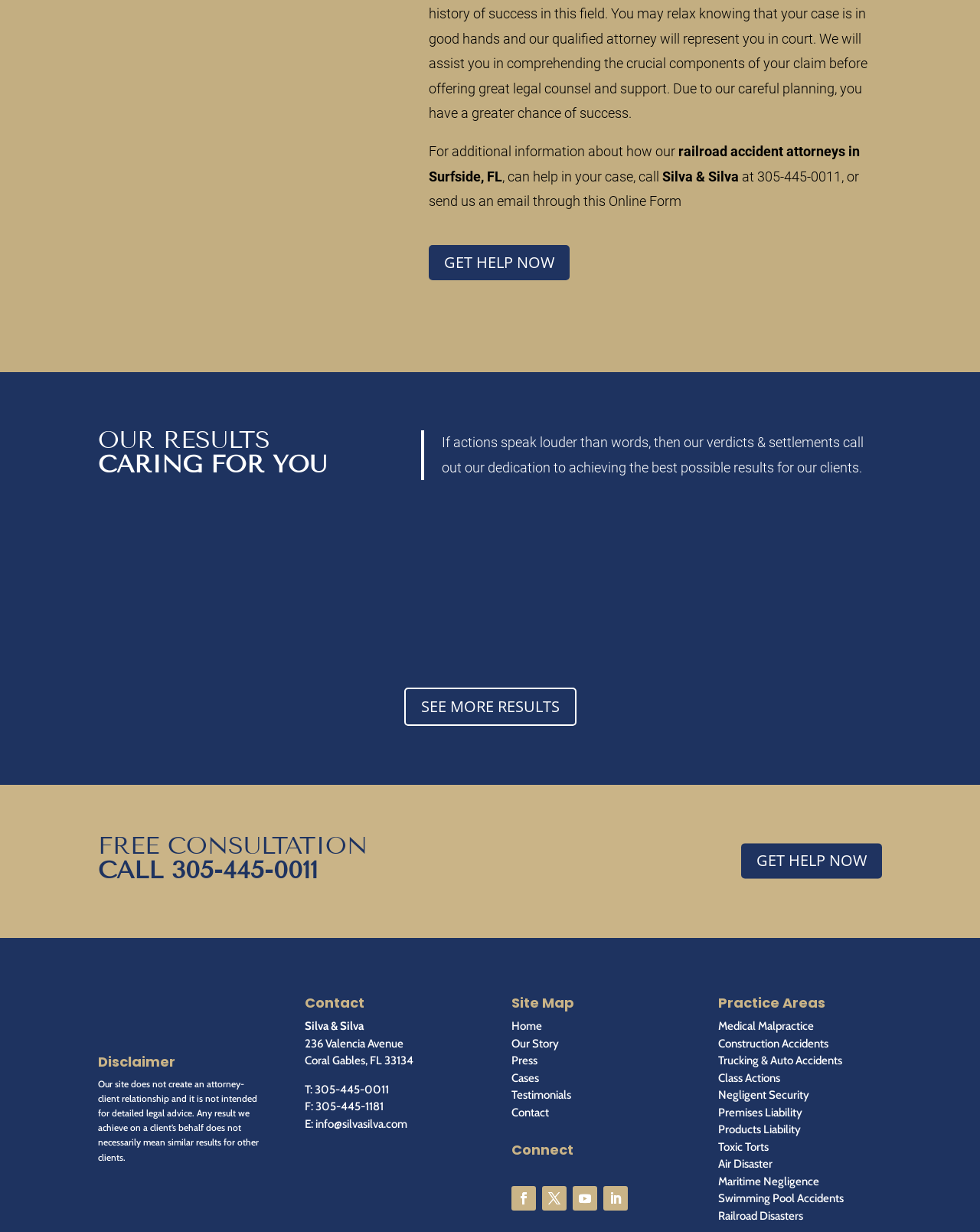How can you contact the law firm?
We need a detailed and meticulous answer to the question.

The webpage provides multiple ways to contact the law firm, including calling the phone number 305-445-0011, sending an email to info@silvasilva.com, or filling out the online form. These options are mentioned in the top section and the 'Contact' section at the bottom of the page.